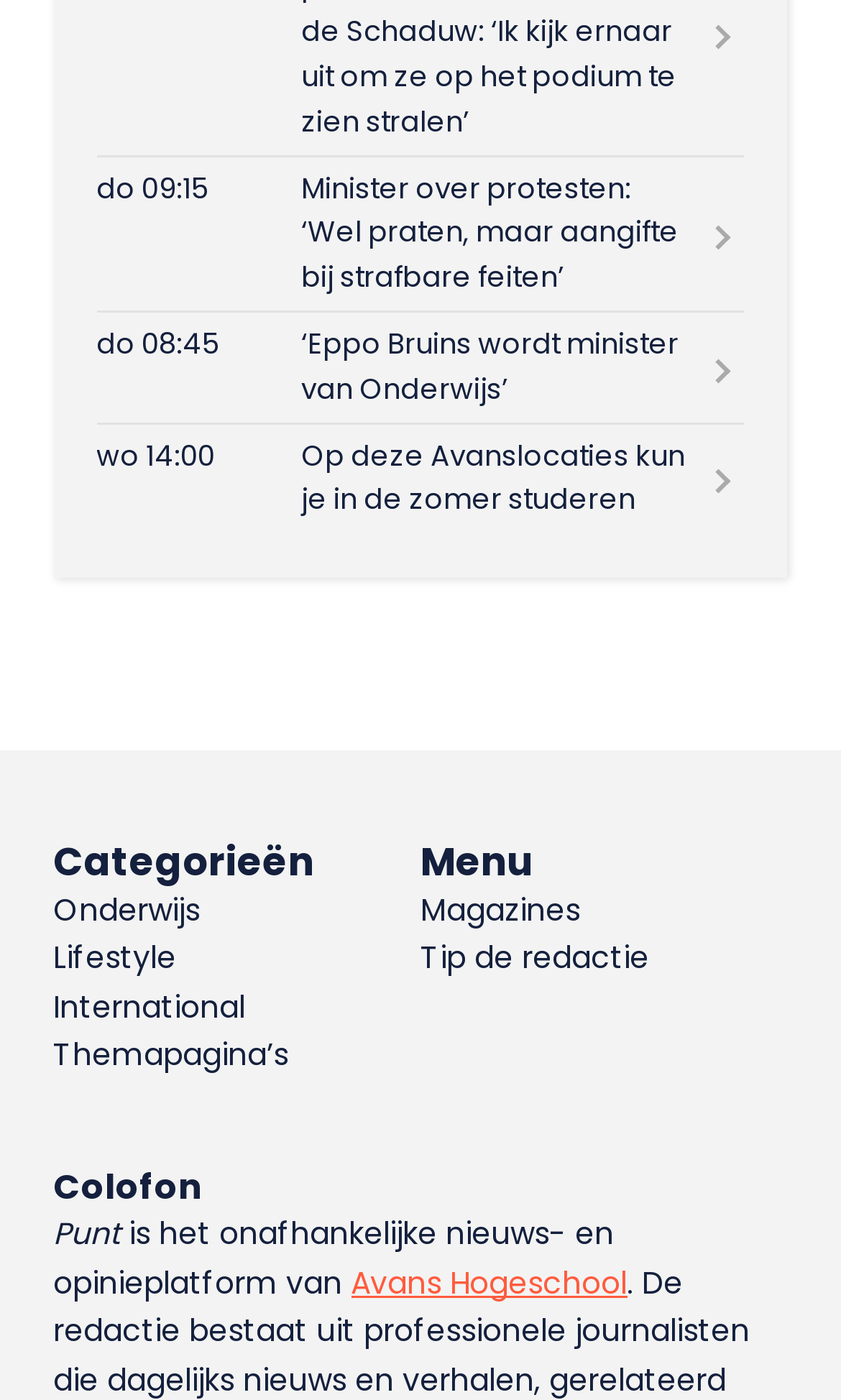Pinpoint the bounding box coordinates of the area that should be clicked to complete the following instruction: "Go to the 'Avans Hogeschool' website". The coordinates must be given as four float numbers between 0 and 1, i.e., [left, top, right, bottom].

[0.417, 0.899, 0.745, 0.933]